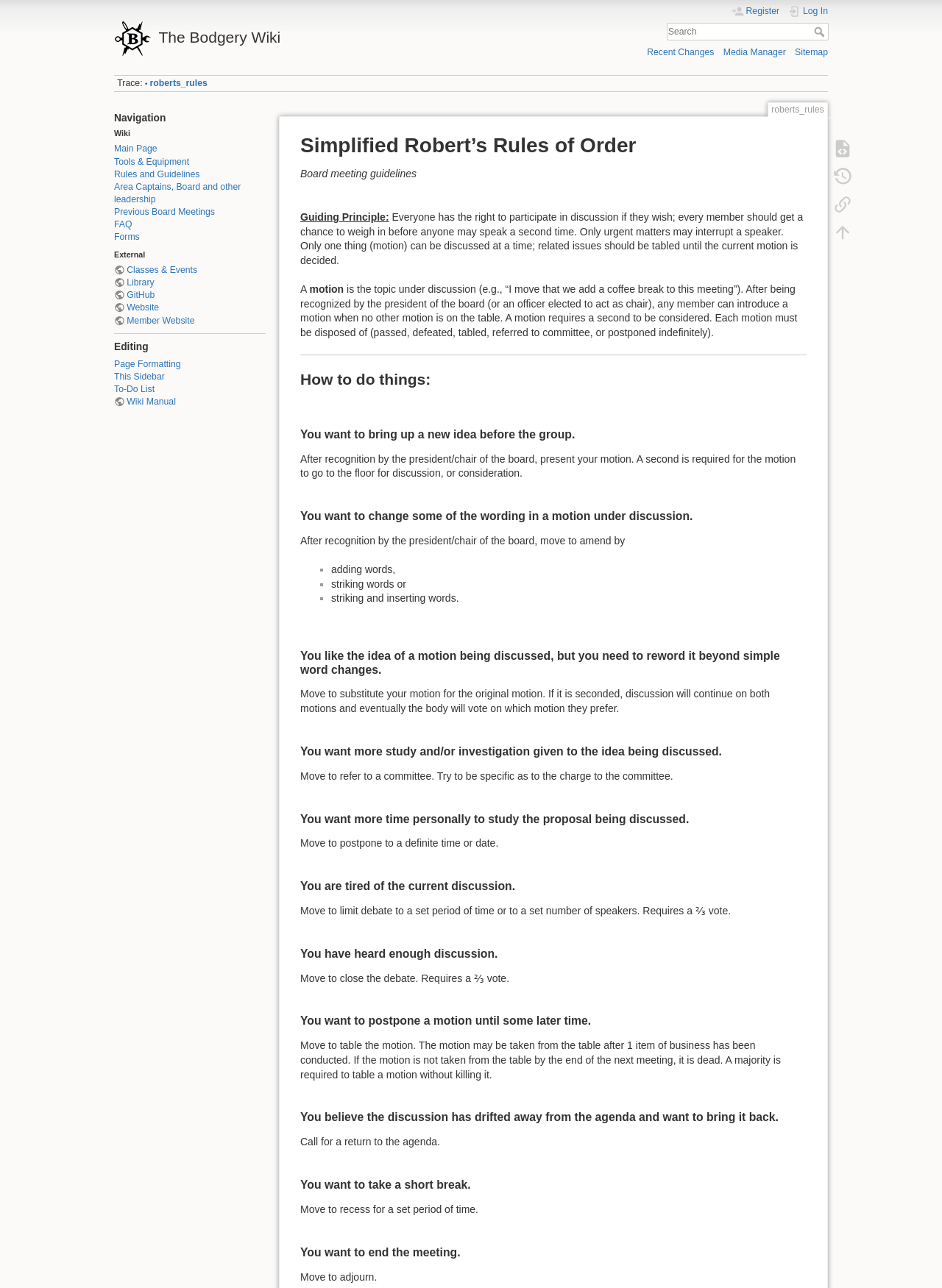Please give the bounding box coordinates of the area that should be clicked to fulfill the following instruction: "Go to the main page". The coordinates should be in the format of four float numbers from 0 to 1, i.e., [left, top, right, bottom].

[0.121, 0.112, 0.167, 0.12]